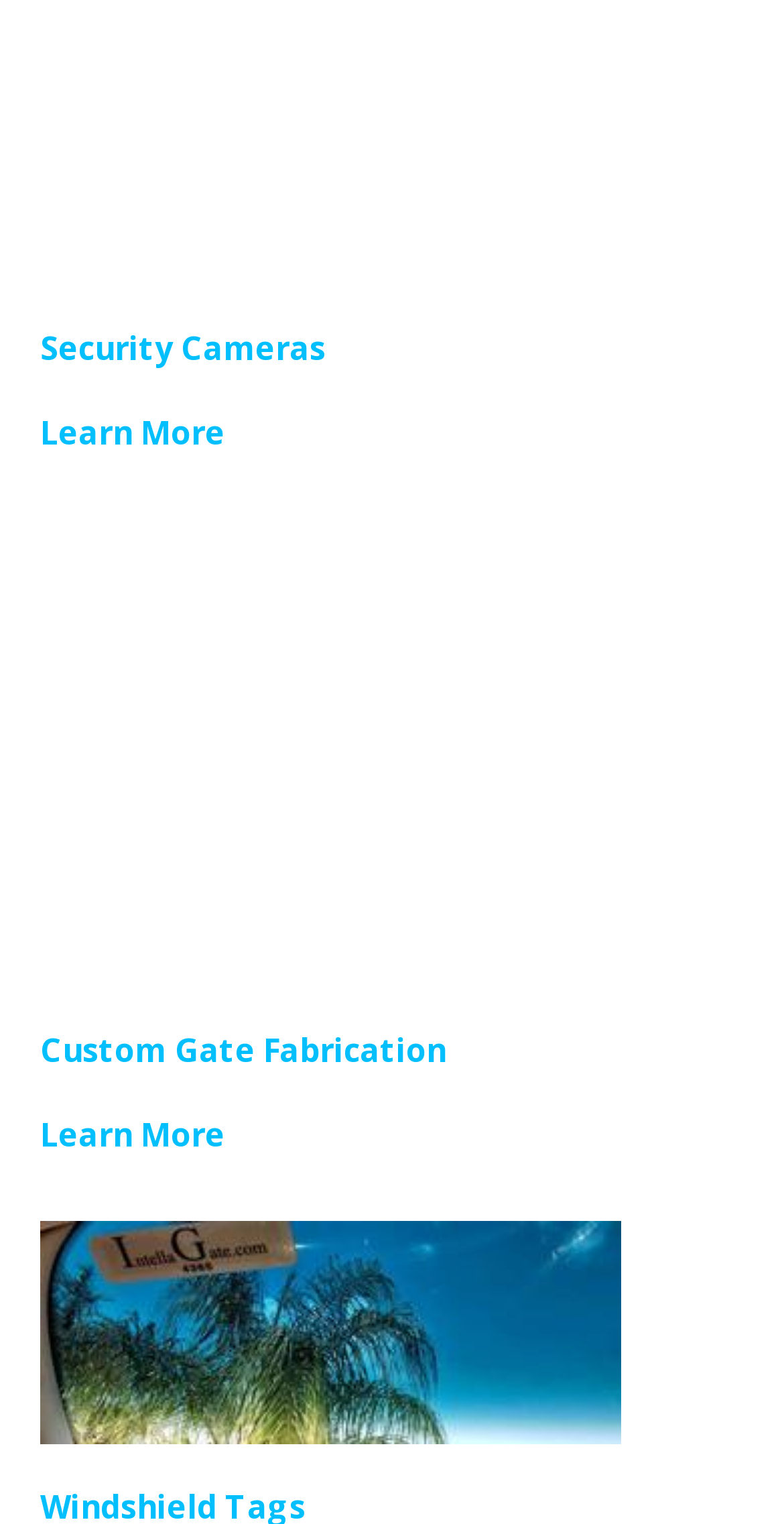Please give a one-word or short phrase response to the following question: 
How many main topics are presented on this webpage?

2